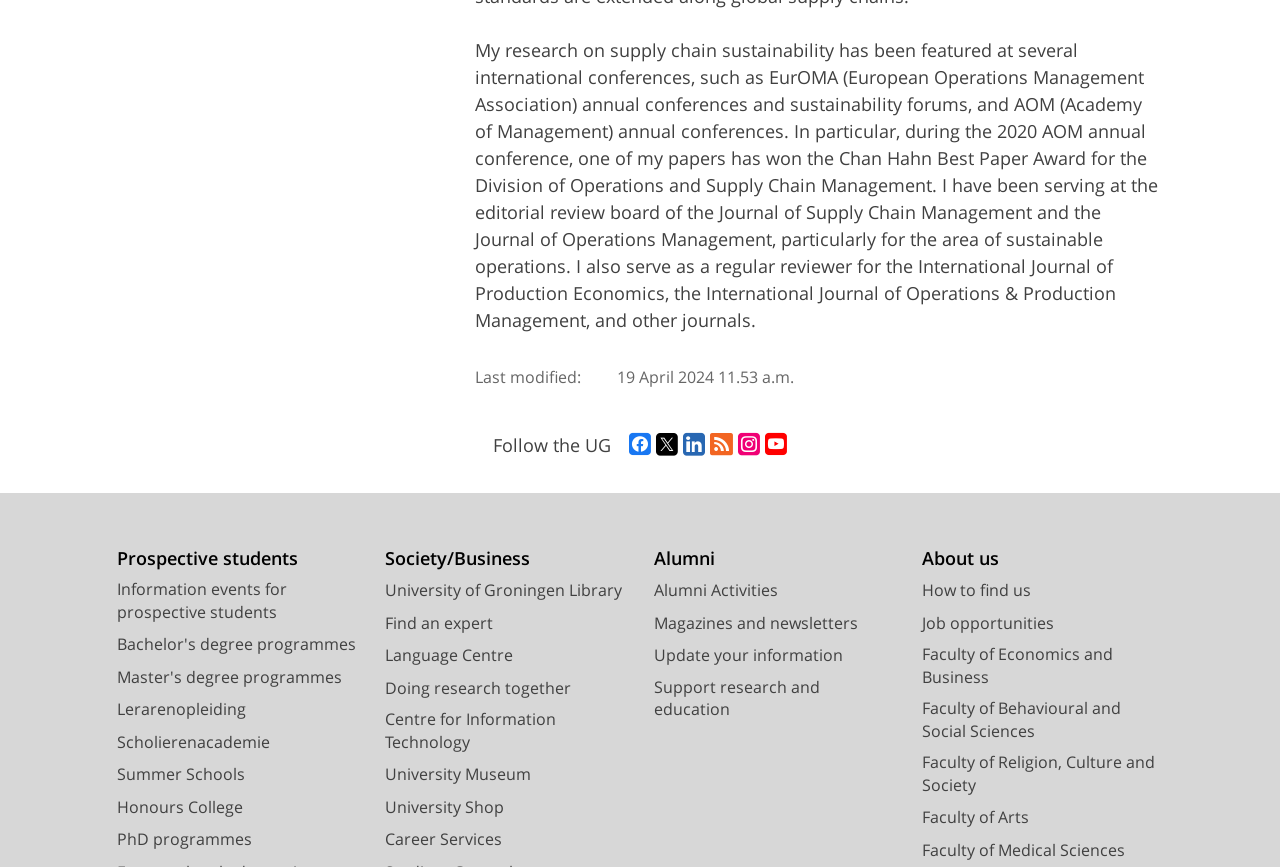Determine the bounding box for the described HTML element: "17". Ensure the coordinates are four float numbers between 0 and 1 in the format [left, top, right, bottom].

None